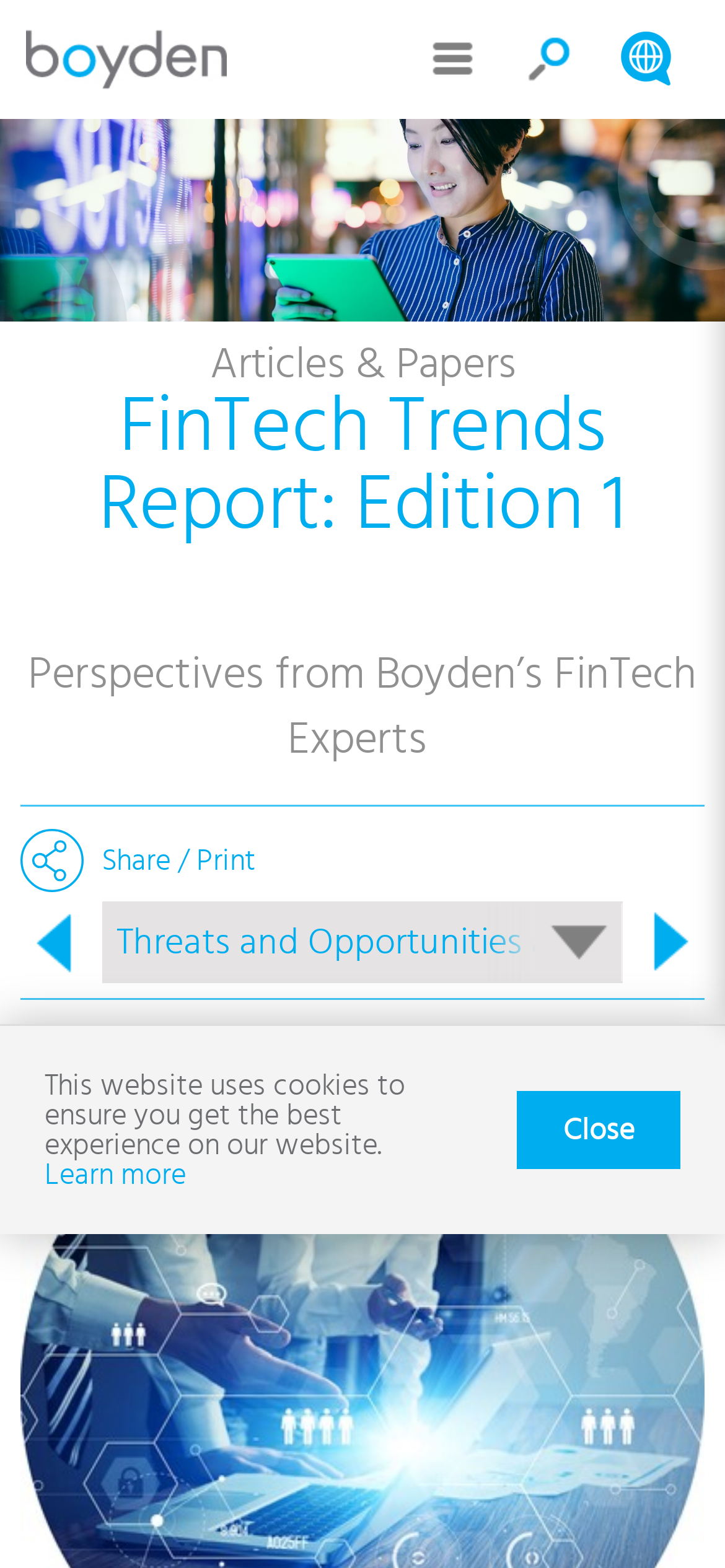Can you identify the bounding box coordinates of the clickable region needed to carry out this instruction: 'Go to Boyden Executive Search'? The coordinates should be four float numbers within the range of 0 to 1, stated as [left, top, right, bottom].

[0.021, 0.0, 0.328, 0.076]